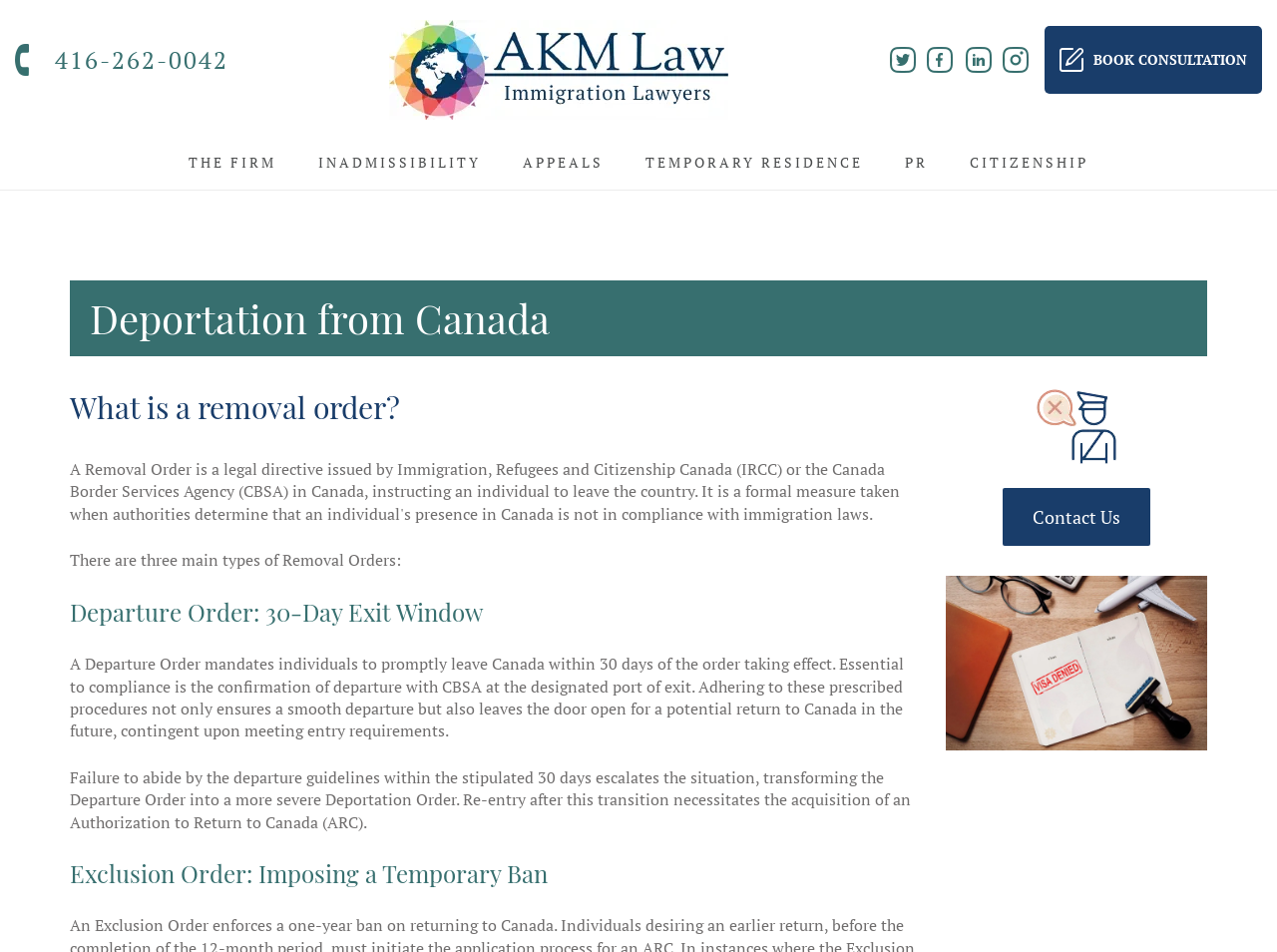Determine the bounding box coordinates for the area that needs to be clicked to fulfill this task: "Book a consultation". The coordinates must be given as four float numbers between 0 and 1, i.e., [left, top, right, bottom].

[0.818, 0.027, 0.988, 0.099]